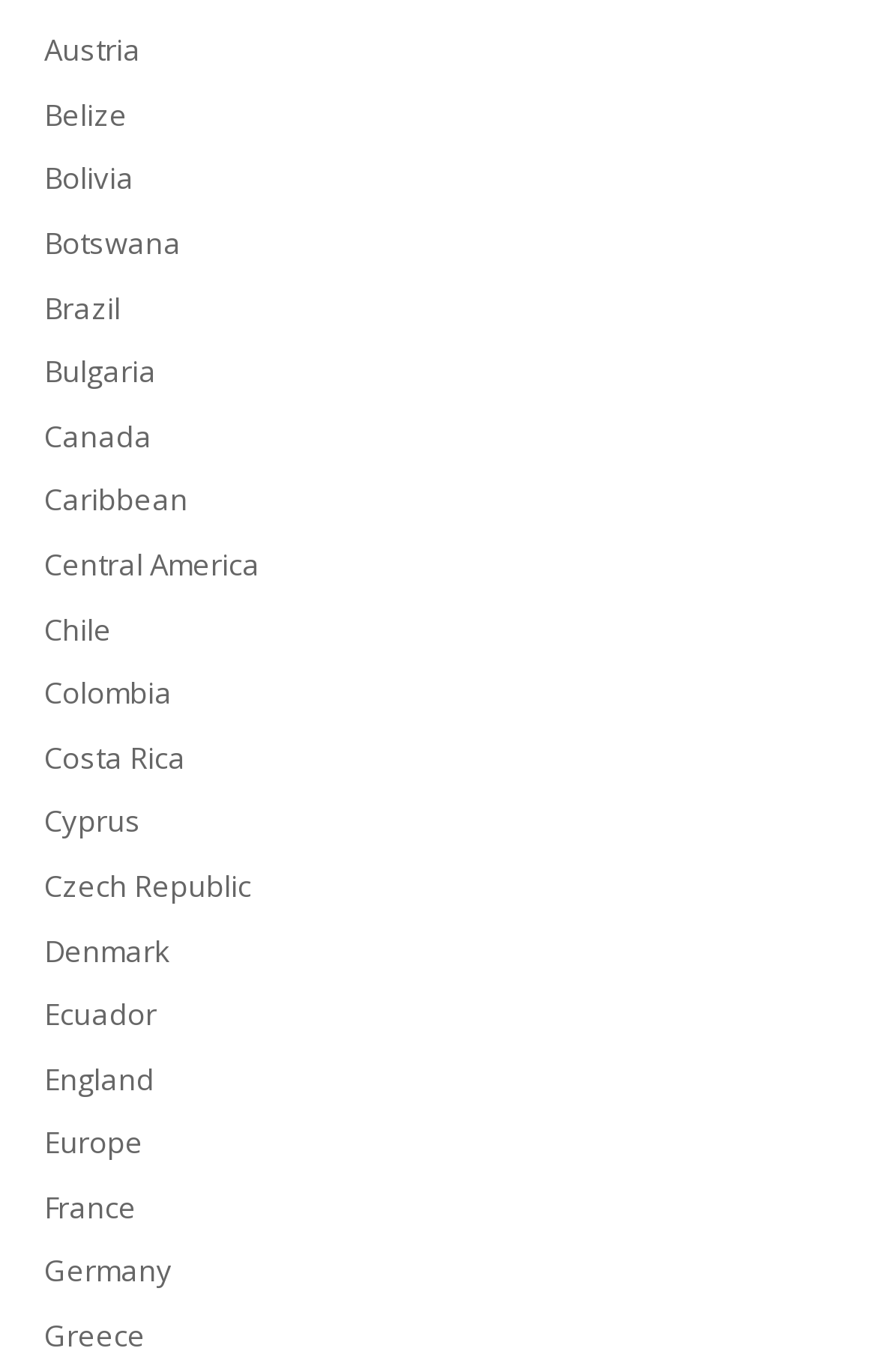Locate the bounding box coordinates of the clickable region to complete the following instruction: "Learn about Germany."

[0.05, 0.912, 0.196, 0.941]